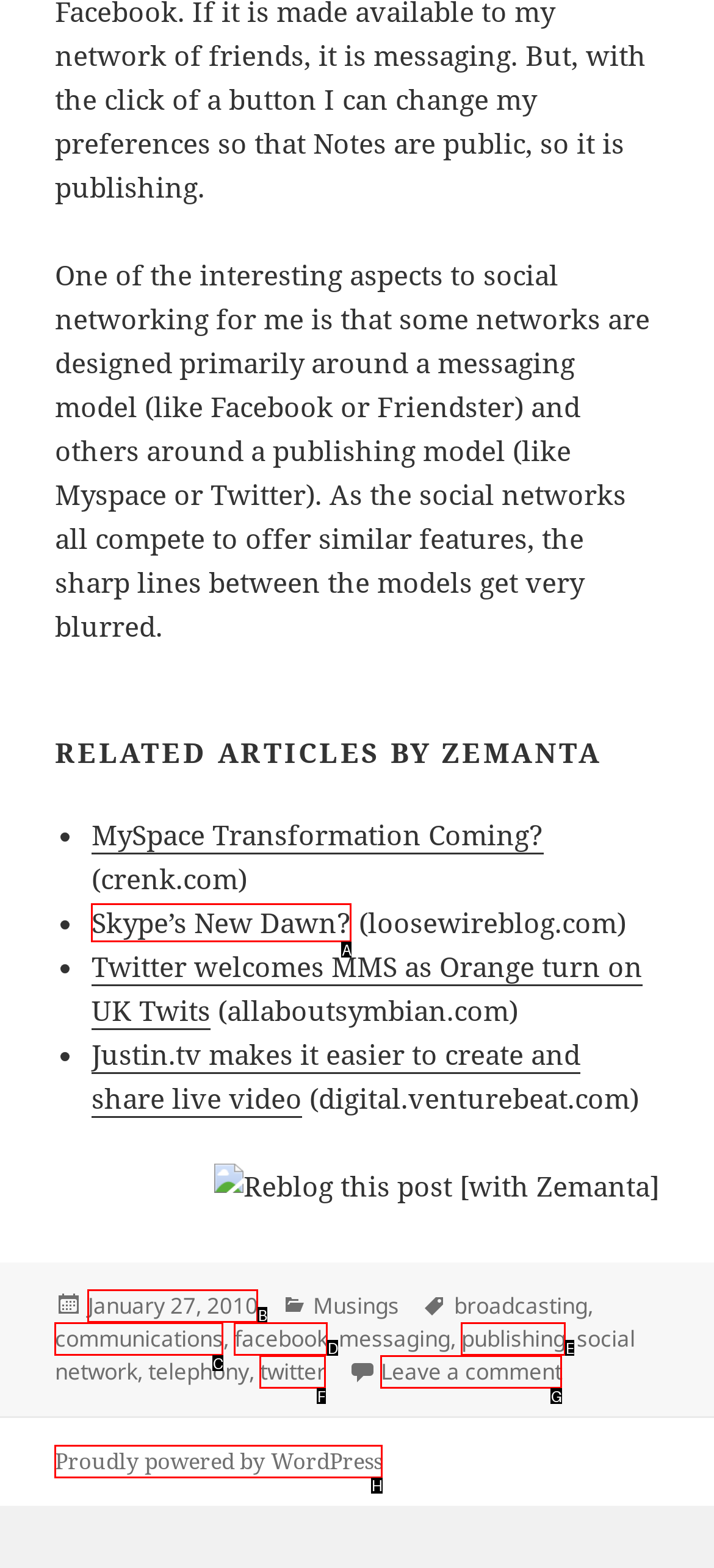Using the given description: communications, identify the HTML element that corresponds best. Answer with the letter of the correct option from the available choices.

C